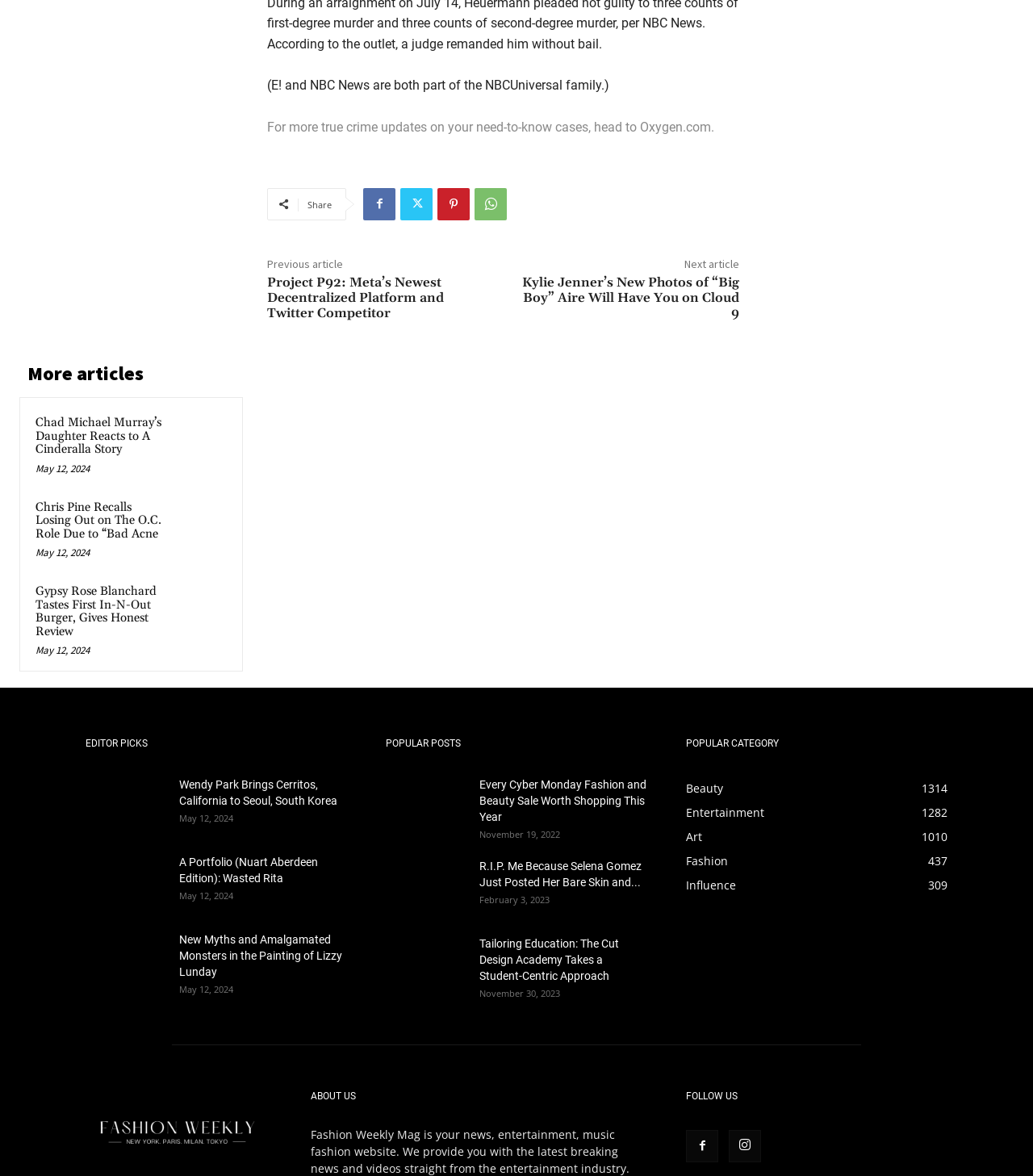Please find the bounding box coordinates of the clickable region needed to complete the following instruction: "Click on the Facebook link". The bounding box coordinates must consist of four float numbers between 0 and 1, i.e., [left, top, right, bottom].

None